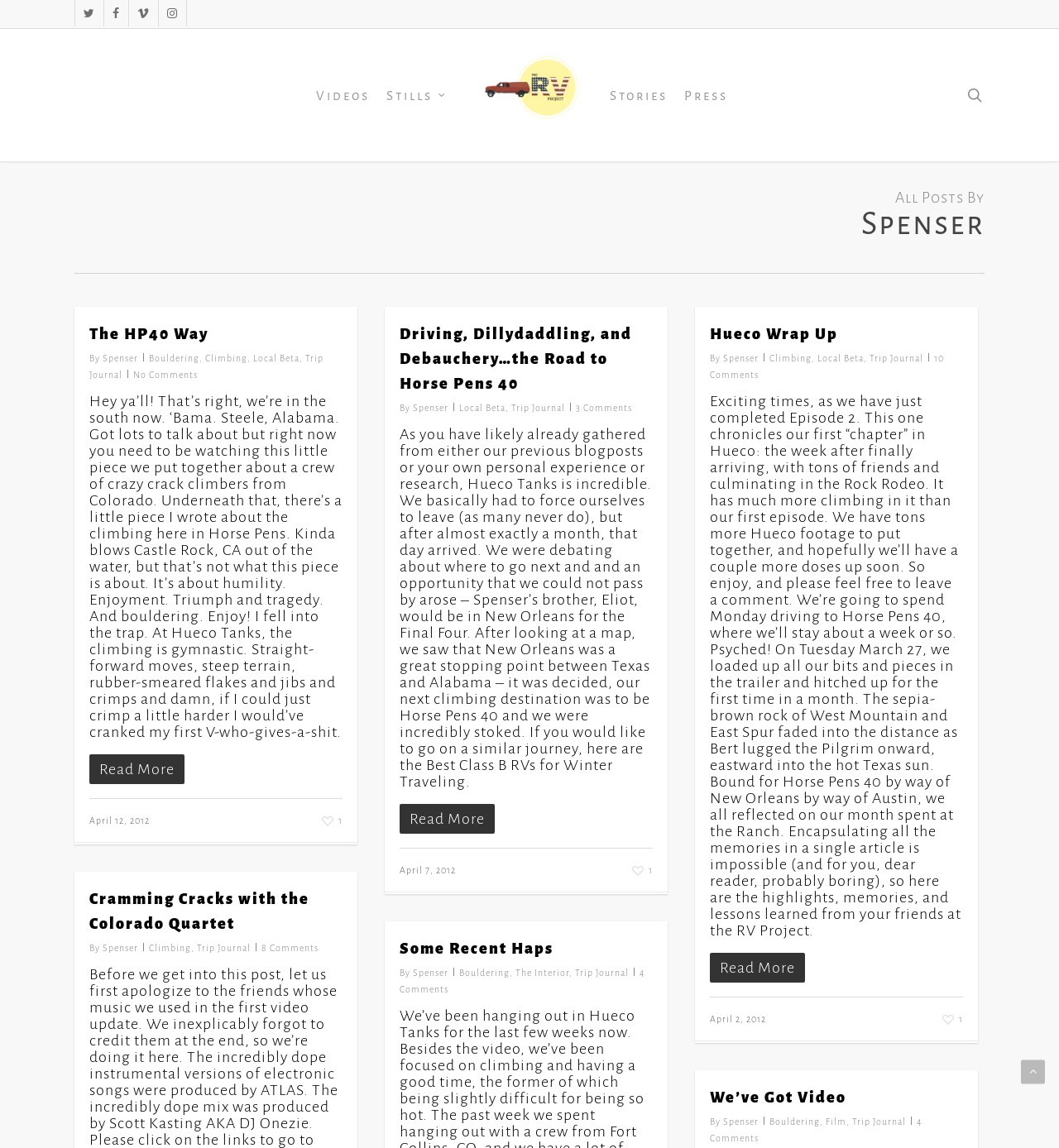Determine the bounding box coordinates of the area to click in order to meet this instruction: "Login or Register".

None